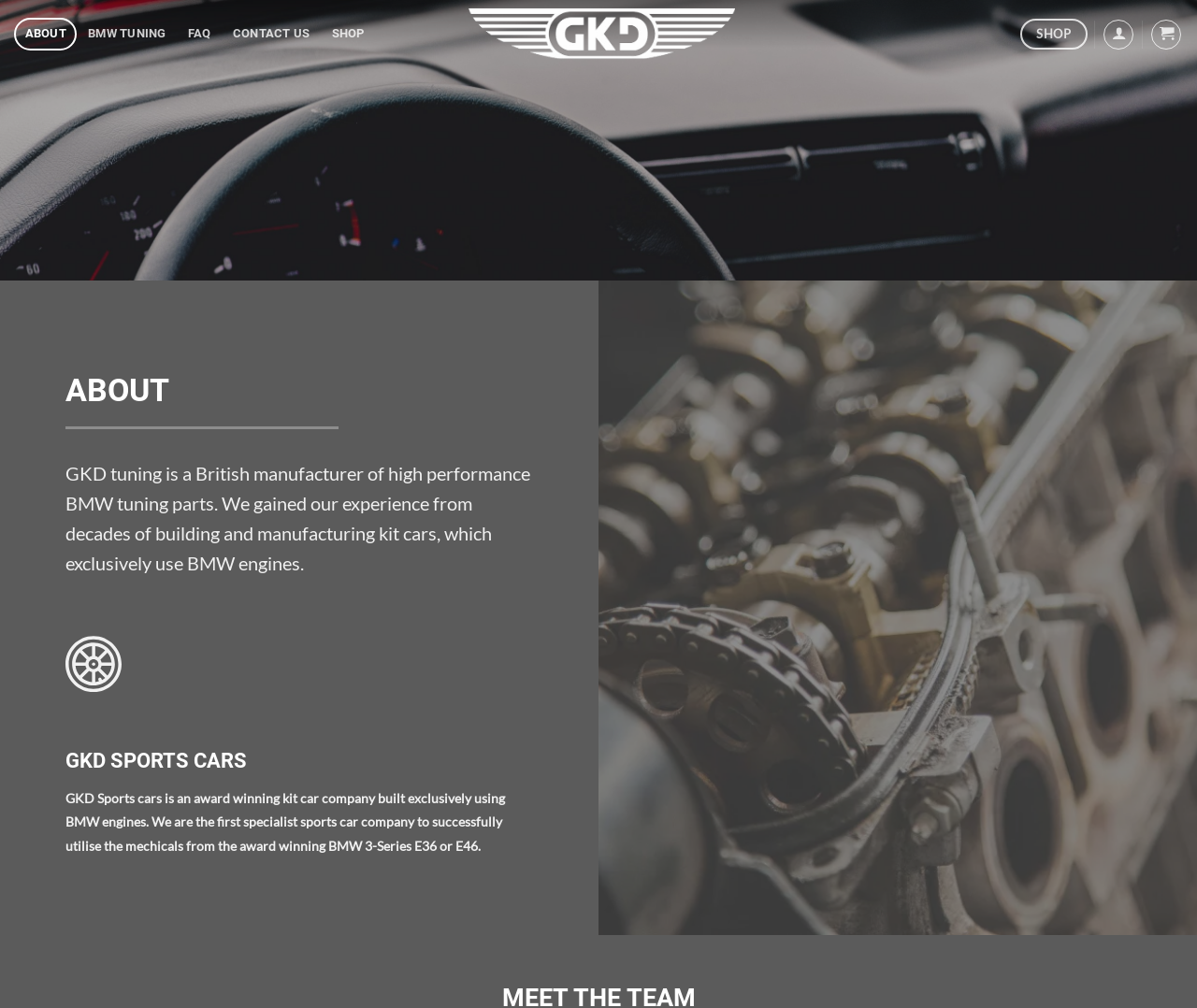What is GKD Tuning's experience based on?
Look at the image and provide a short answer using one word or a phrase.

Decades of building kit cars